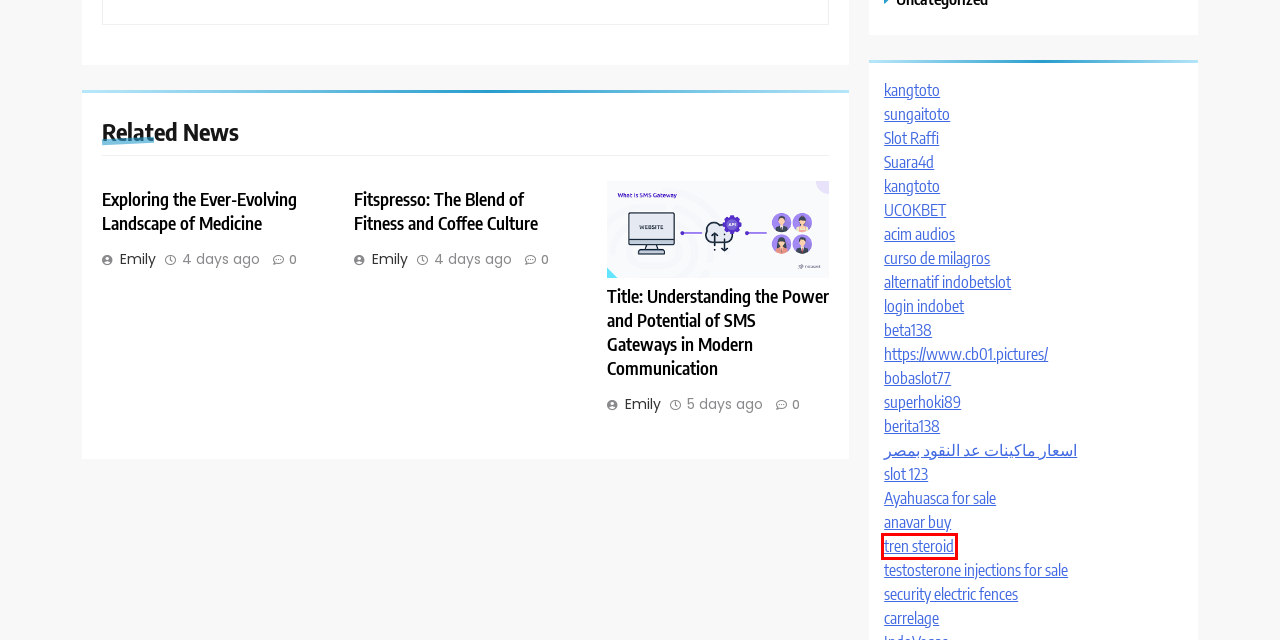Look at the given screenshot of a webpage with a red rectangle bounding box around a UI element. Pick the description that best matches the new webpage after clicking the element highlighted. The descriptions are:
A. BOS88 - Pusat Hiburan Game Kasino Online Terbaik
B. Buy Buy Testosterone Cypionate – Steroid Warehouse - Buy Steroids Online
C. Buy Buy Trenbolone Acetate – Steroid Warehouse - Online America Delivery
D. CineBlog01 - CB01 Community   ▷  Film  Streaming ITA in AltaDefinizione   2024
E. Suara4d Daftar Situs Taruhan Bola Online Terpercaya
F. Slot Raffi Ahmad : Daftar Situs Judi Online Terpercaya 2024
G. The domain name bobaslot77.live is for sale
H. 토토사이트, 스포츠토토, 사설토토 | 토토스나이퍼 다양한 이벤트와 프로모션

C